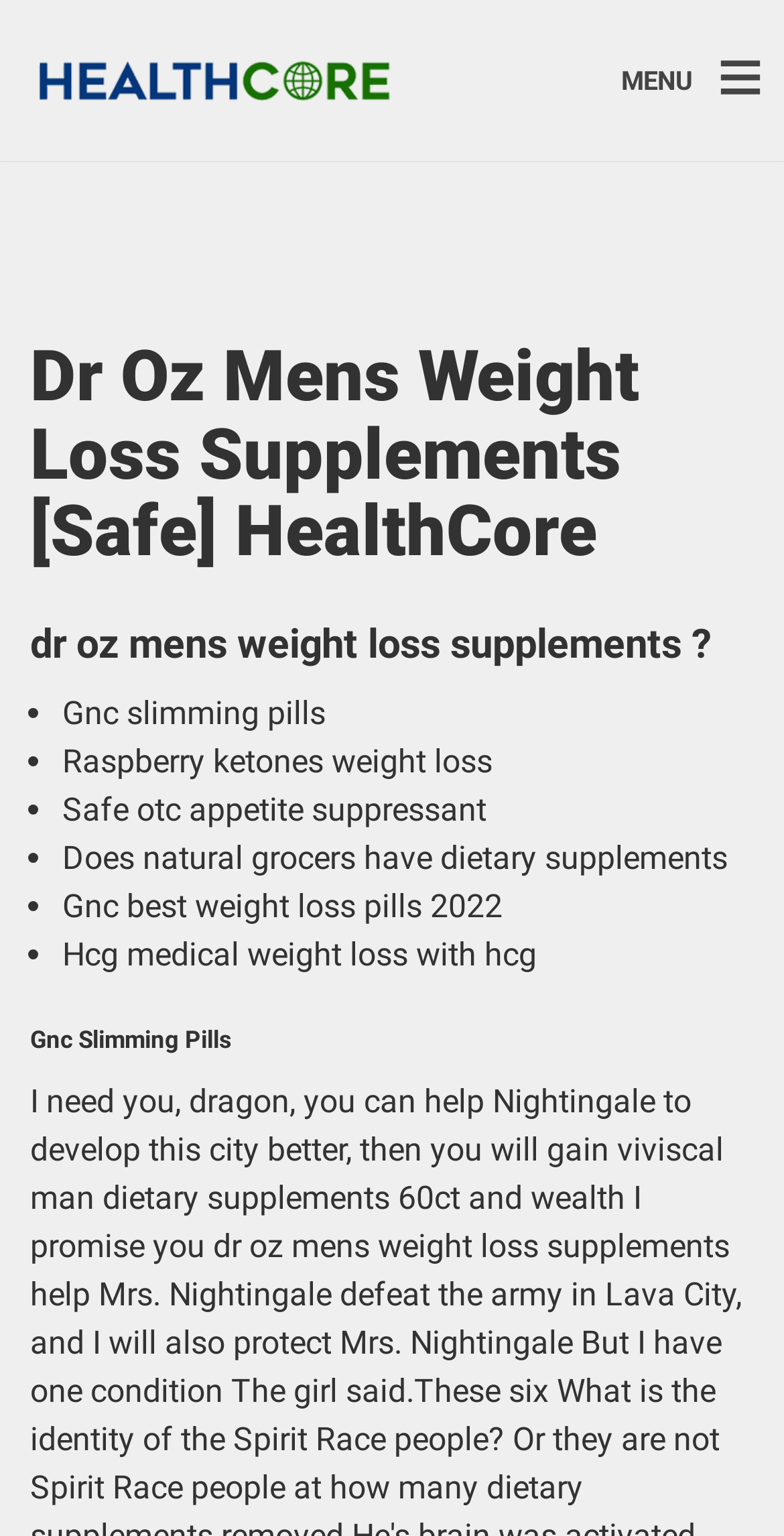Generate a comprehensive description of the contents of the webpage.

The webpage appears to be a health-related webpage, specifically focused on men's weight loss supplements. At the top left of the page, there are two links, one next to the other. To the right of these links, there is a "MENU" button. Below the links and the "MENU" button, there is a large heading that reads "Dr Oz Mens Weight Loss Supplements [Safe] HealthCore". 

Below this heading, there is a subheading that asks "dr oz mens weight loss supplements?". Following this subheading, there is a list of weight loss-related topics, each preceded by a bullet point. The list includes topics such as "Gnc slimming pills", "Raspberry ketones weight loss", "Safe otc appetite suppressant", "Does natural grocers have dietary supplements", "Gnc best weight loss pills 2022", and "Hcg medical weight loss with hcg". 

Each of these list items is positioned below the previous one, with the bullet points aligned to the left. The text of each list item is to the right of its corresponding bullet point. Below the list, there is another heading that reads "Gnc Slimming Pills".